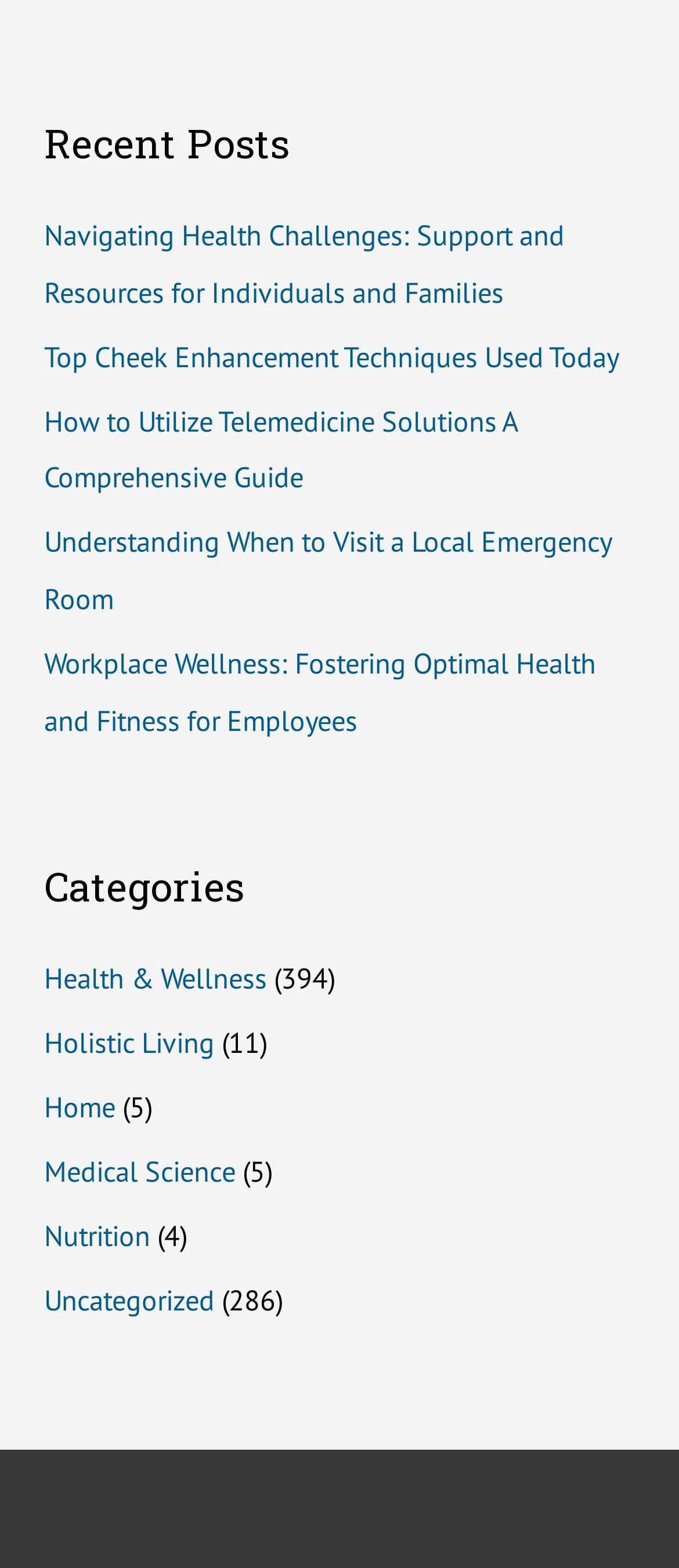How many categories are listed?
Give a single word or phrase as your answer by examining the image.

7